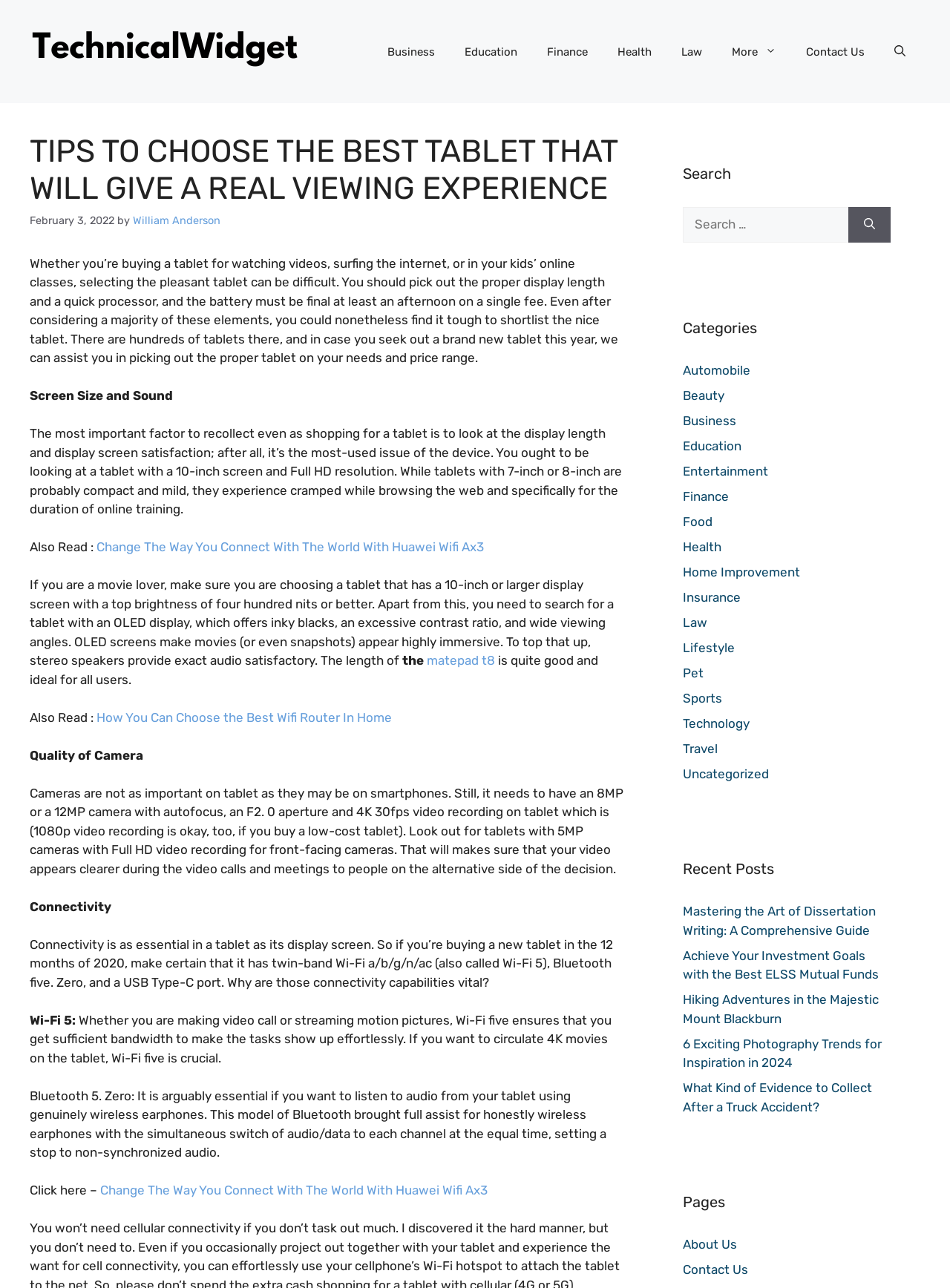Please identify the bounding box coordinates of the clickable element to fulfill the following instruction: "Open the 'Change The Way You Connect With The World With Huawei Wifi Ax3' article". The coordinates should be four float numbers between 0 and 1, i.e., [left, top, right, bottom].

[0.102, 0.419, 0.509, 0.43]